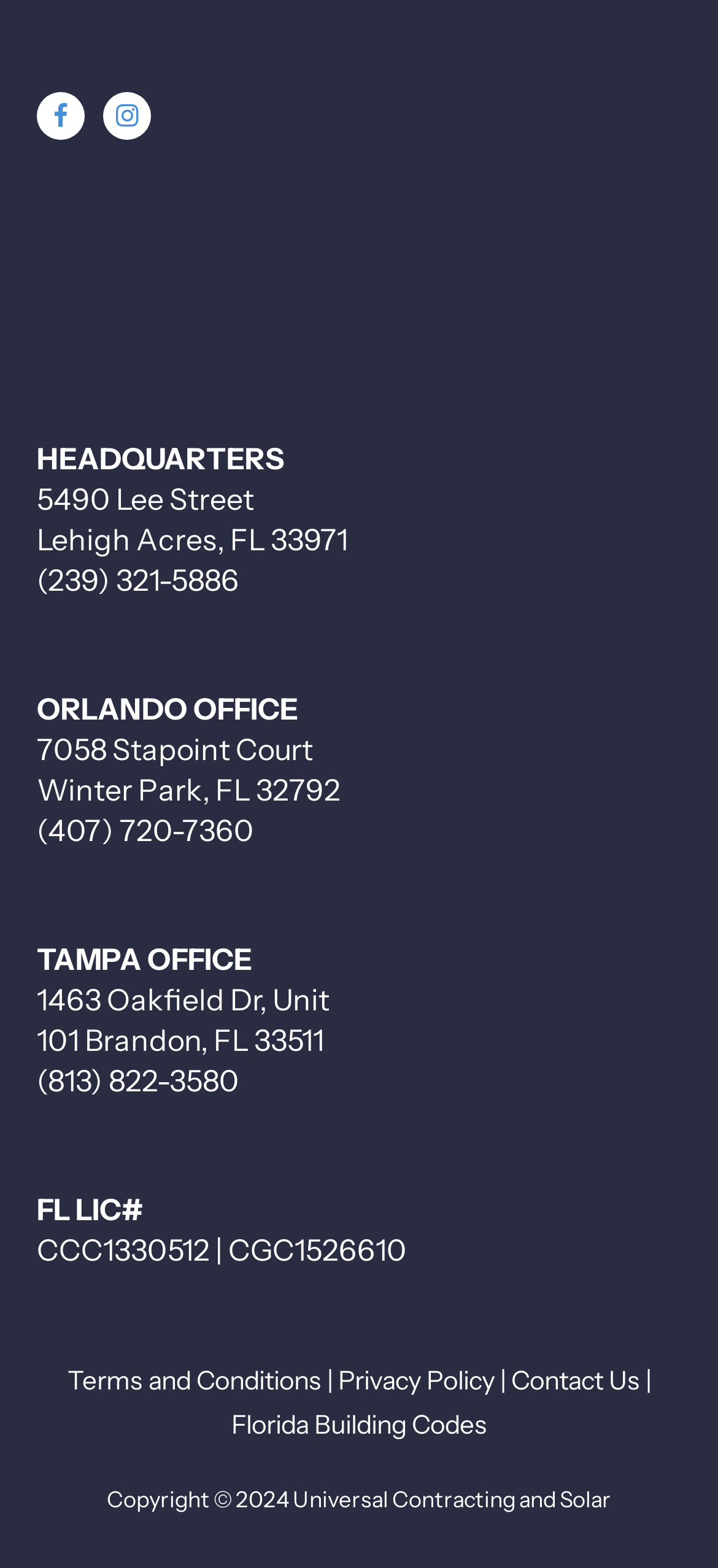Determine the bounding box coordinates of the region that needs to be clicked to achieve the task: "Read terms and conditions".

[0.094, 0.869, 0.447, 0.89]